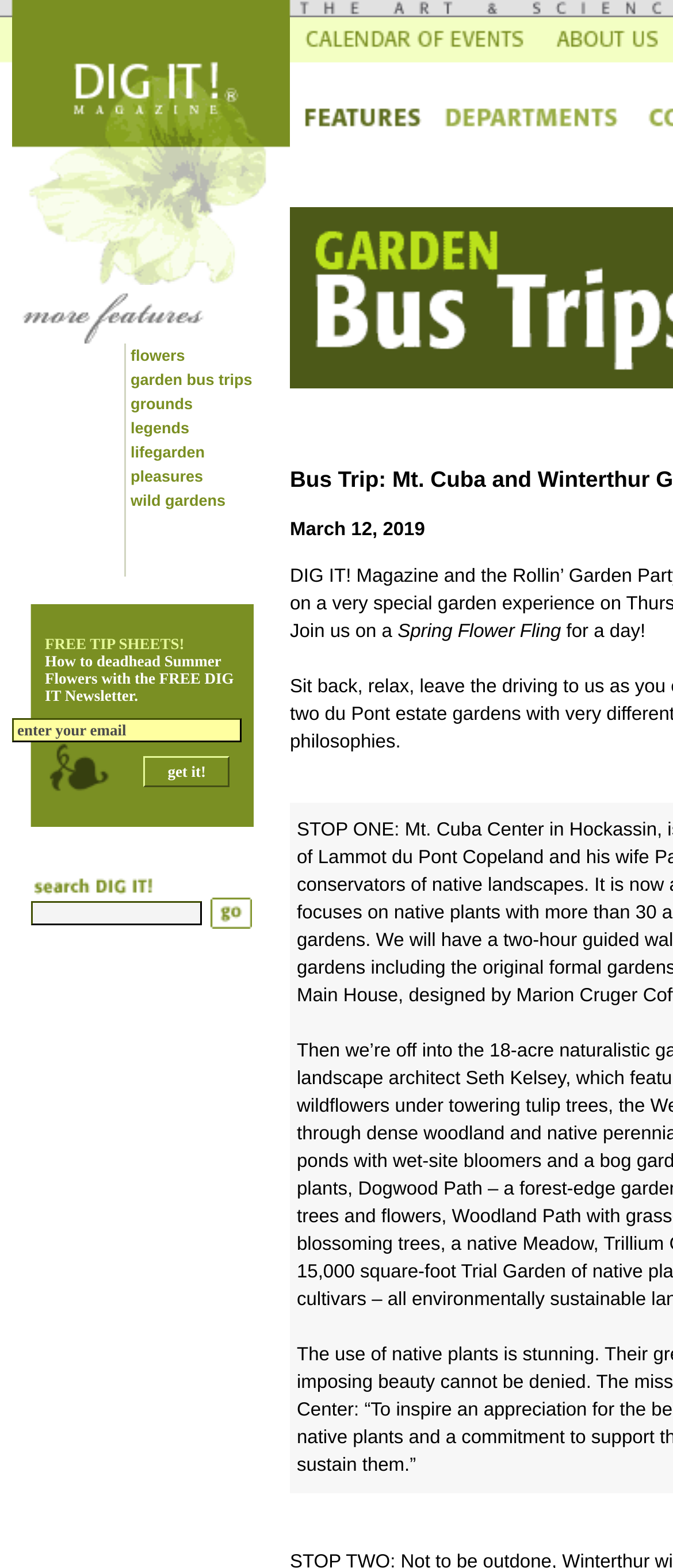Provide a short answer to the following question with just one word or phrase: How many table rows are in the second table?

3